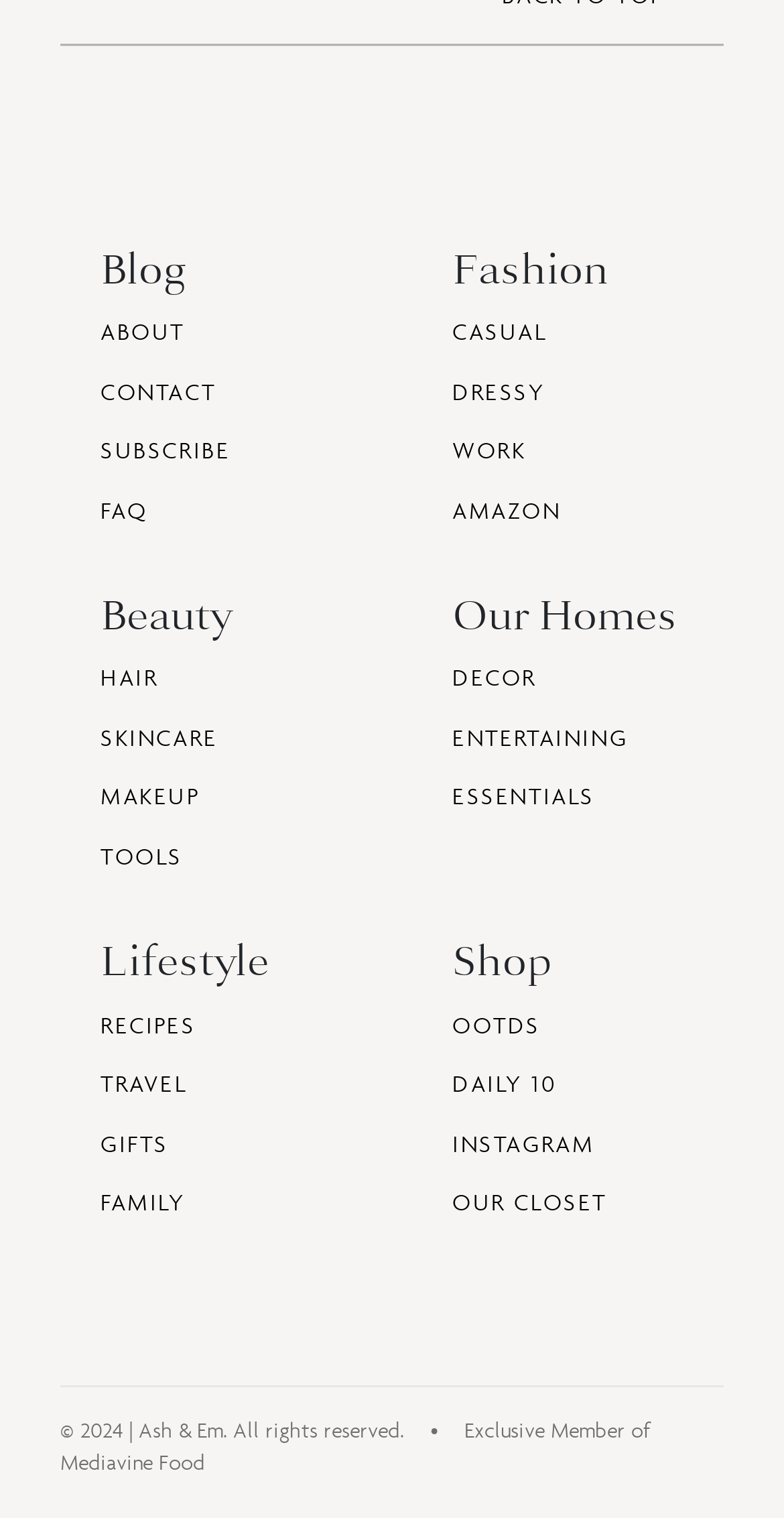Identify the bounding box coordinates of the part that should be clicked to carry out this instruction: "Explore the RECIPES in Lifestyle".

[0.128, 0.663, 0.423, 0.689]